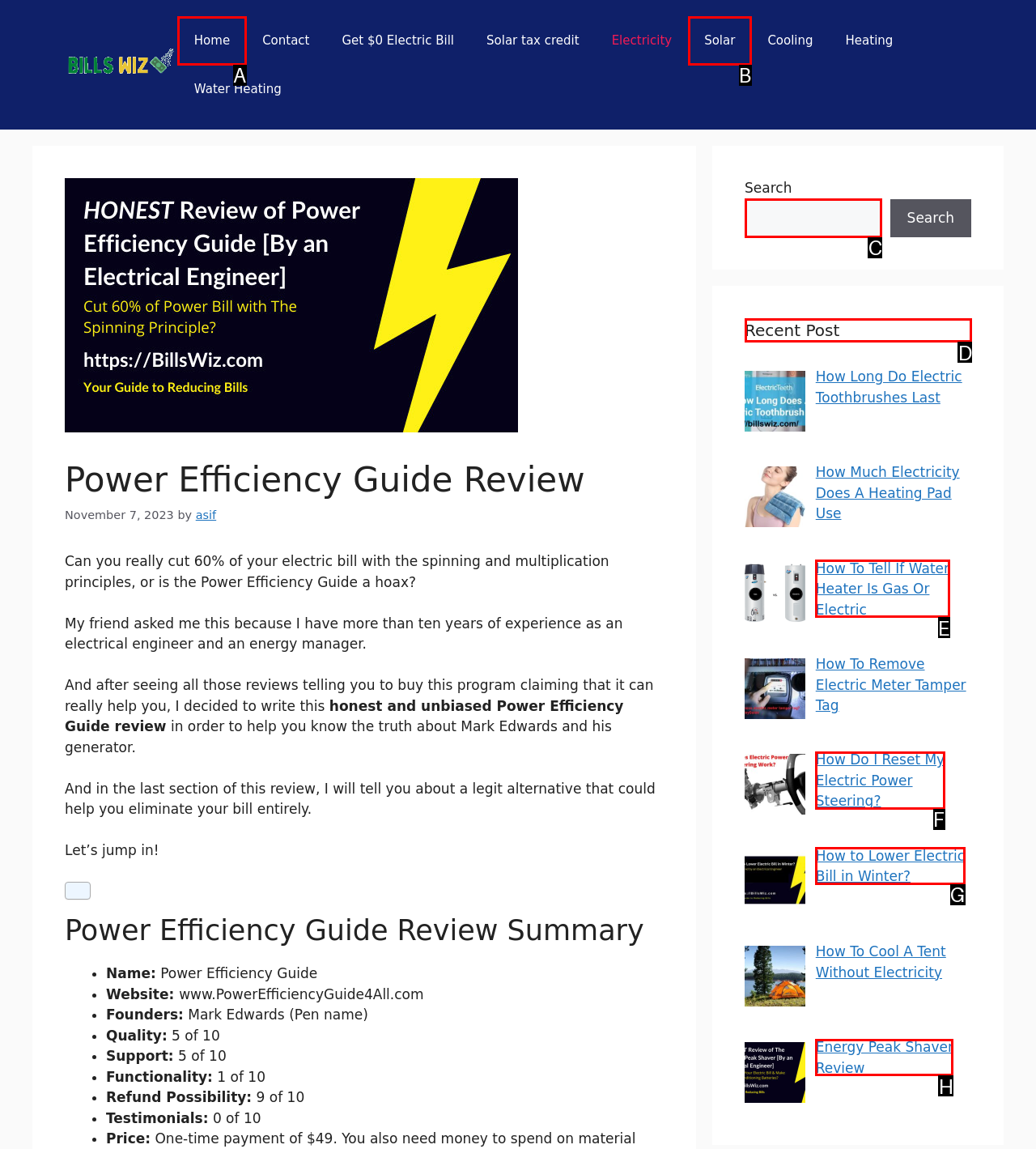Select the proper HTML element to perform the given task: Check the 'Recent Post' section Answer with the corresponding letter from the provided choices.

D